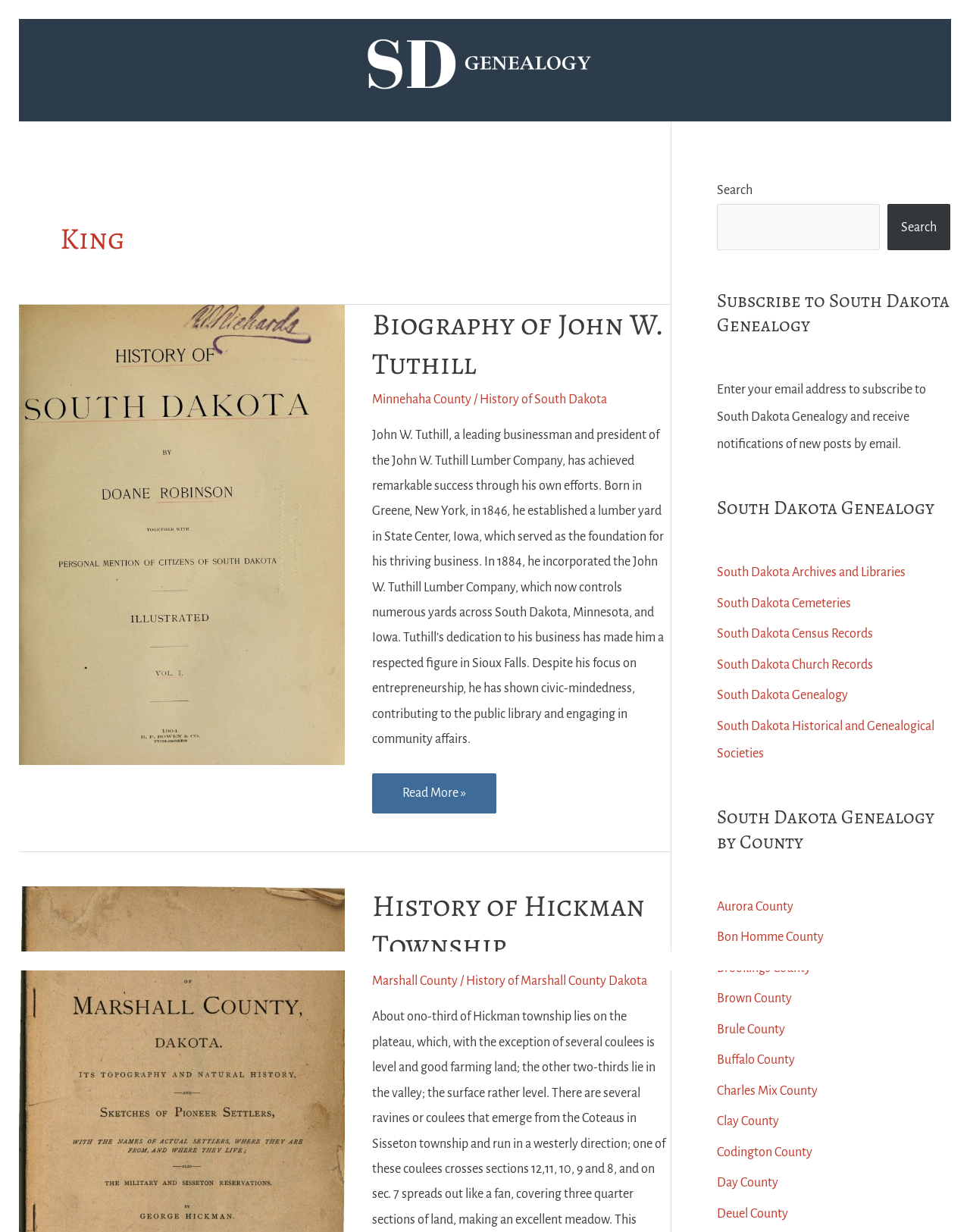Locate the bounding box coordinates of the element I should click to achieve the following instruction: "Subscribe to South Dakota genealogy".

[0.739, 0.234, 0.98, 0.274]